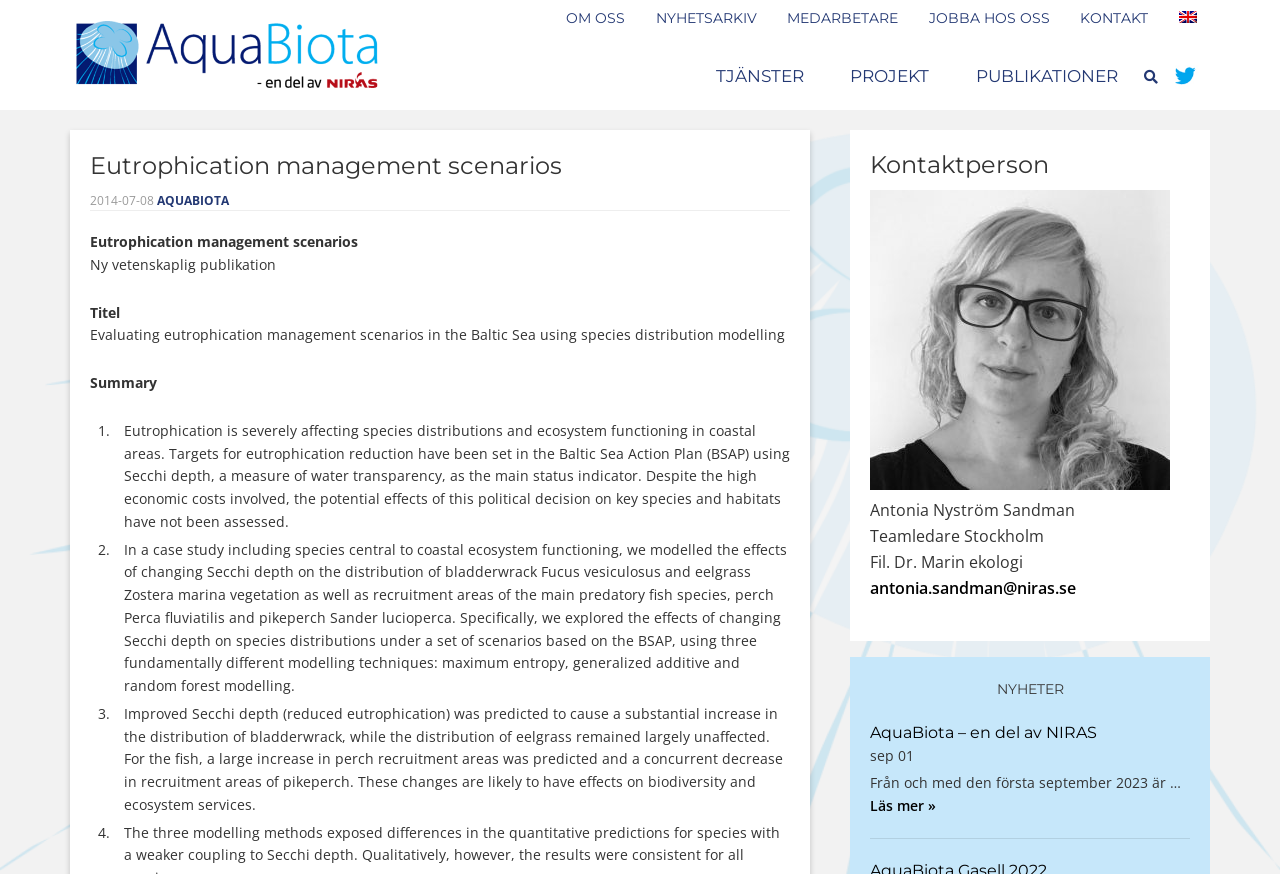What is the language of the webpage?
Provide a short answer using one word or a brief phrase based on the image.

Swedish